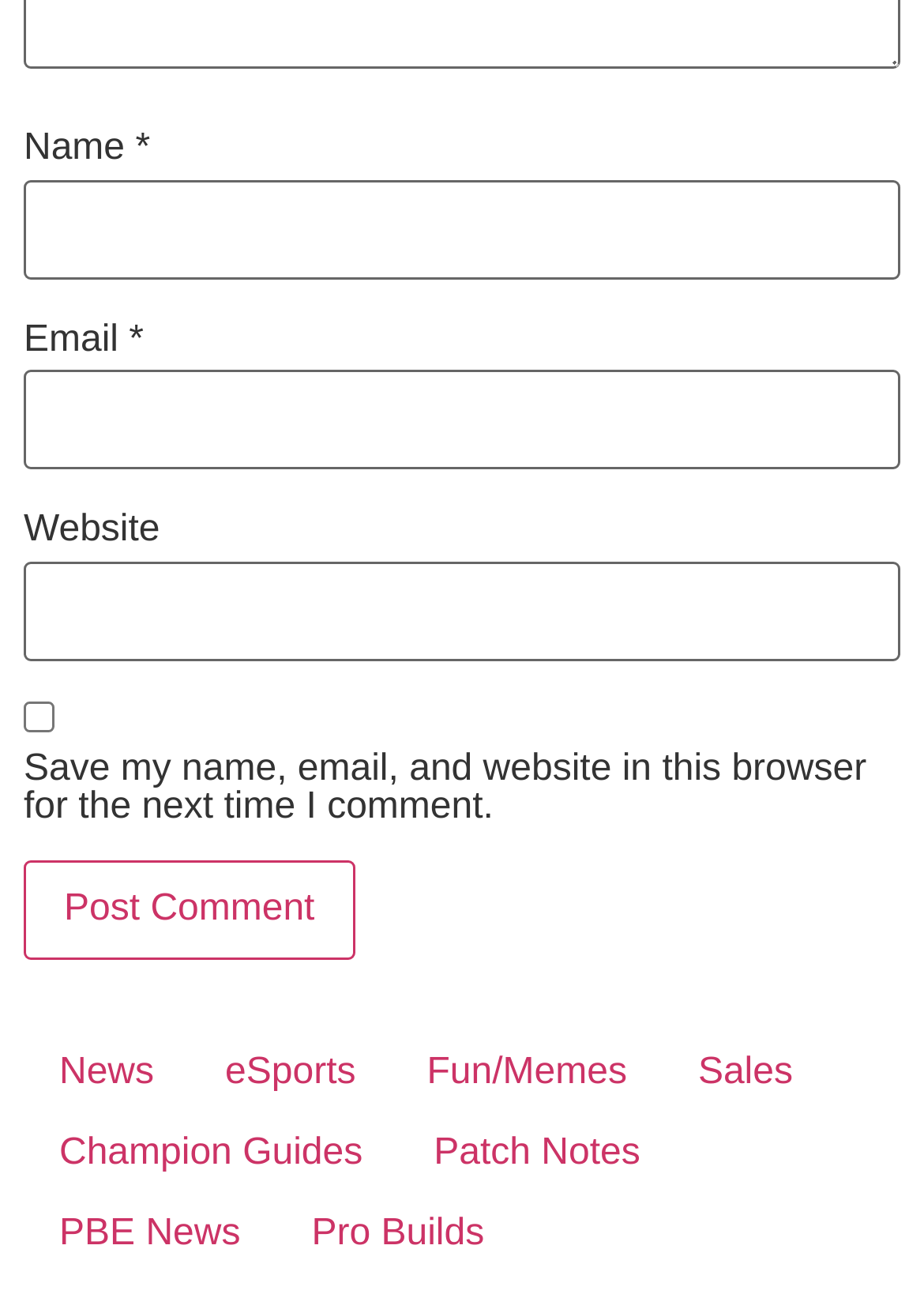Please determine the bounding box coordinates for the UI element described as: "PBE News".

[0.026, 0.909, 0.299, 0.971]